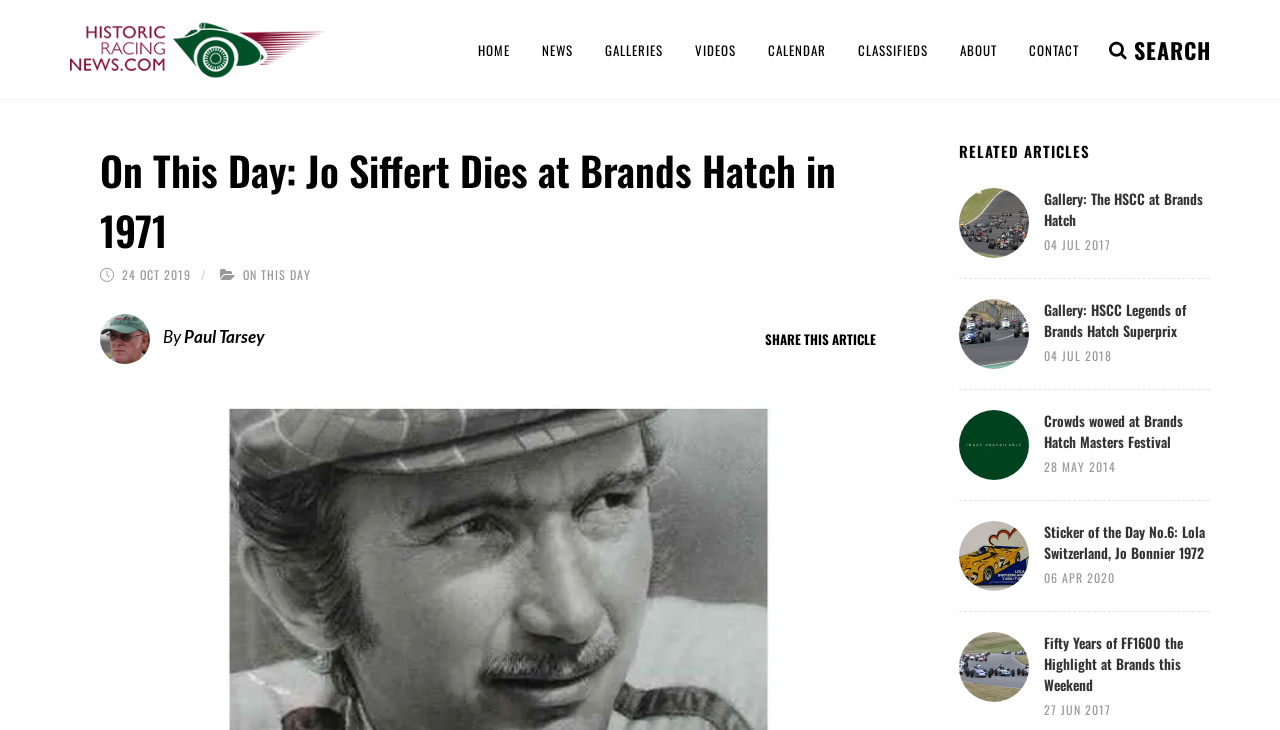What is the topic of the related articles?
Please respond to the question thoroughly and include all relevant details.

I found the answer by looking at the section 'RELATED ARTICLES' on the webpage, where I saw multiple links and images related to Brands Hatch, such as 'FF1600 at Brands Hatch', 'Gallery: The HSCC at Brands Hatch', and more.